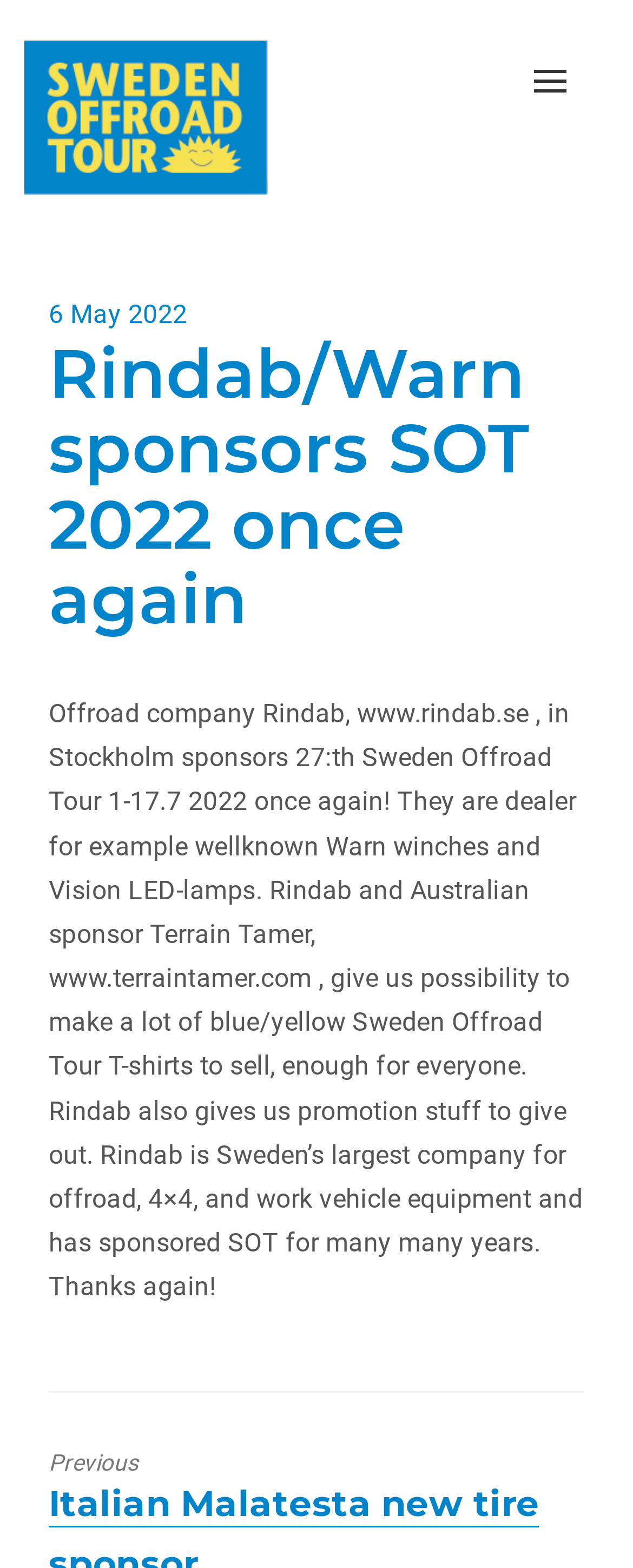What is the date of the post?
Use the screenshot to answer the question with a single word or phrase.

6 May 2022